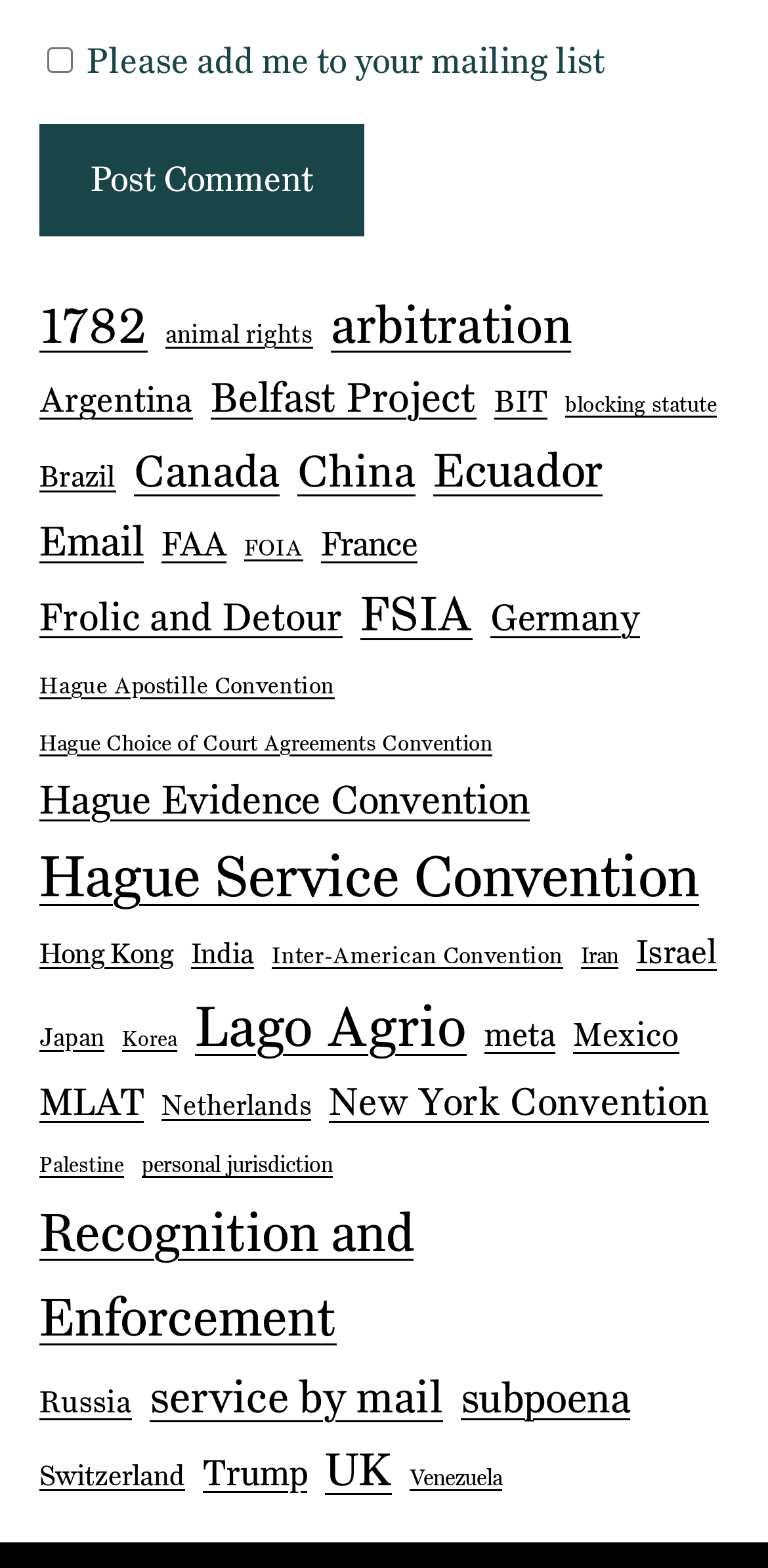Please find the bounding box coordinates for the clickable element needed to perform this instruction: "Check the mailing list checkbox".

[0.062, 0.03, 0.095, 0.046]